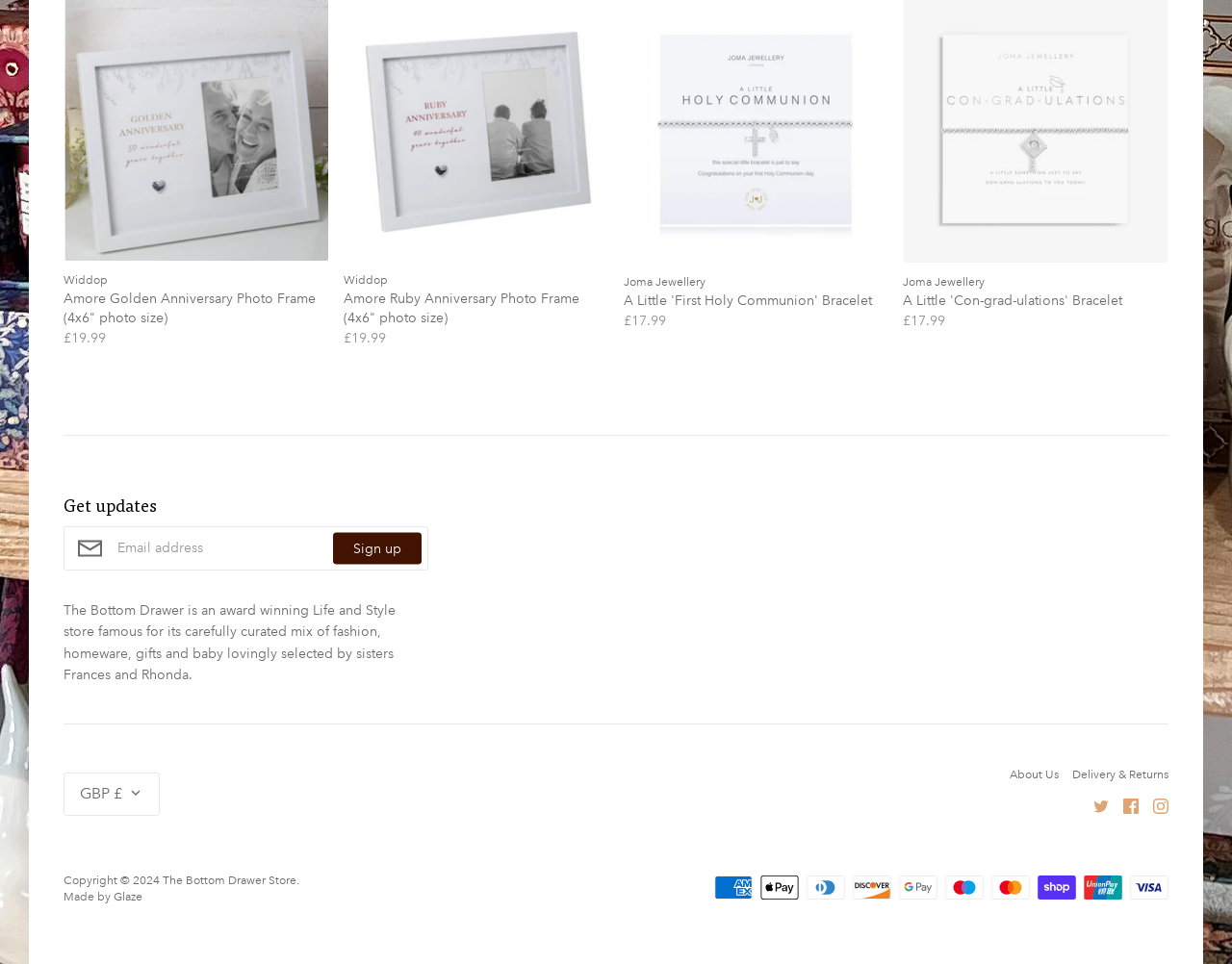Pinpoint the bounding box coordinates of the element you need to click to execute the following instruction: "Follow on Twitter". The bounding box should be represented by four float numbers between 0 and 1, in the format [left, top, right, bottom].

[0.876, 0.826, 0.9, 0.844]